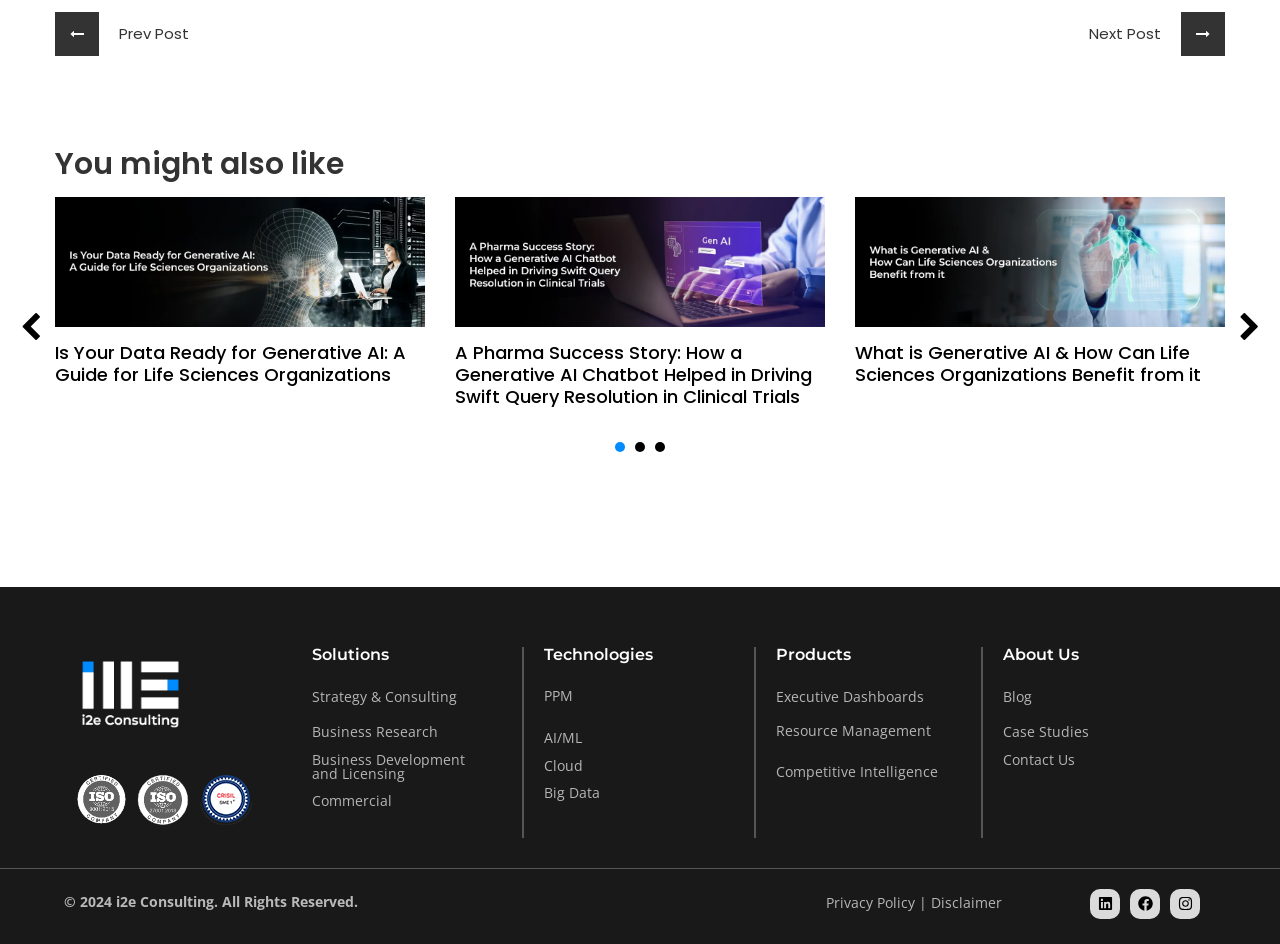Please specify the bounding box coordinates for the clickable region that will help you carry out the instruction: "View the 'Linkedin' social media page".

[0.852, 0.942, 0.875, 0.973]